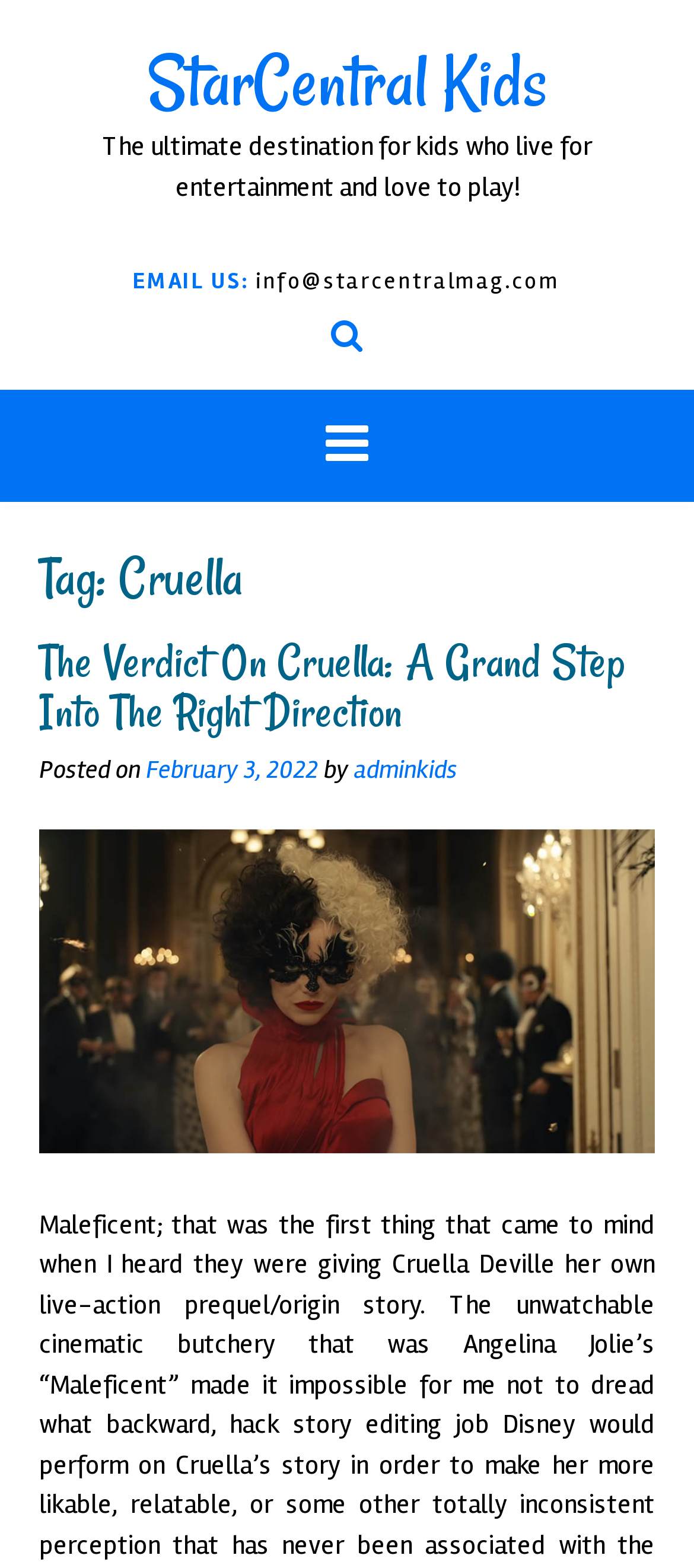What is the author of the first article?
Give a one-word or short phrase answer based on the image.

adminkids